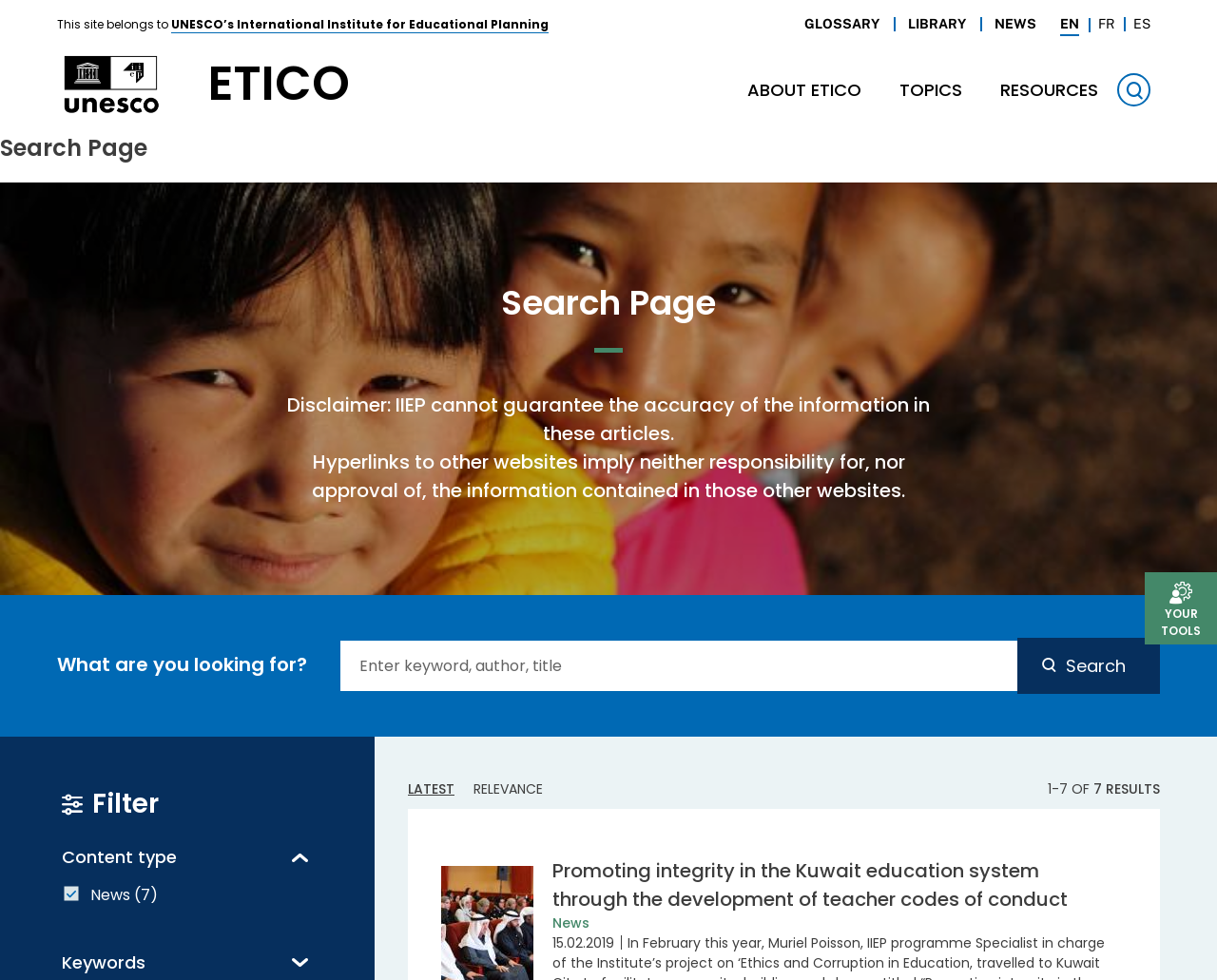Based on the image, give a detailed response to the question: How many language options are available on this webpage?

The answer can be found by looking at the top-right corner of the webpage, where there are three language options: EN, FR, and ES.